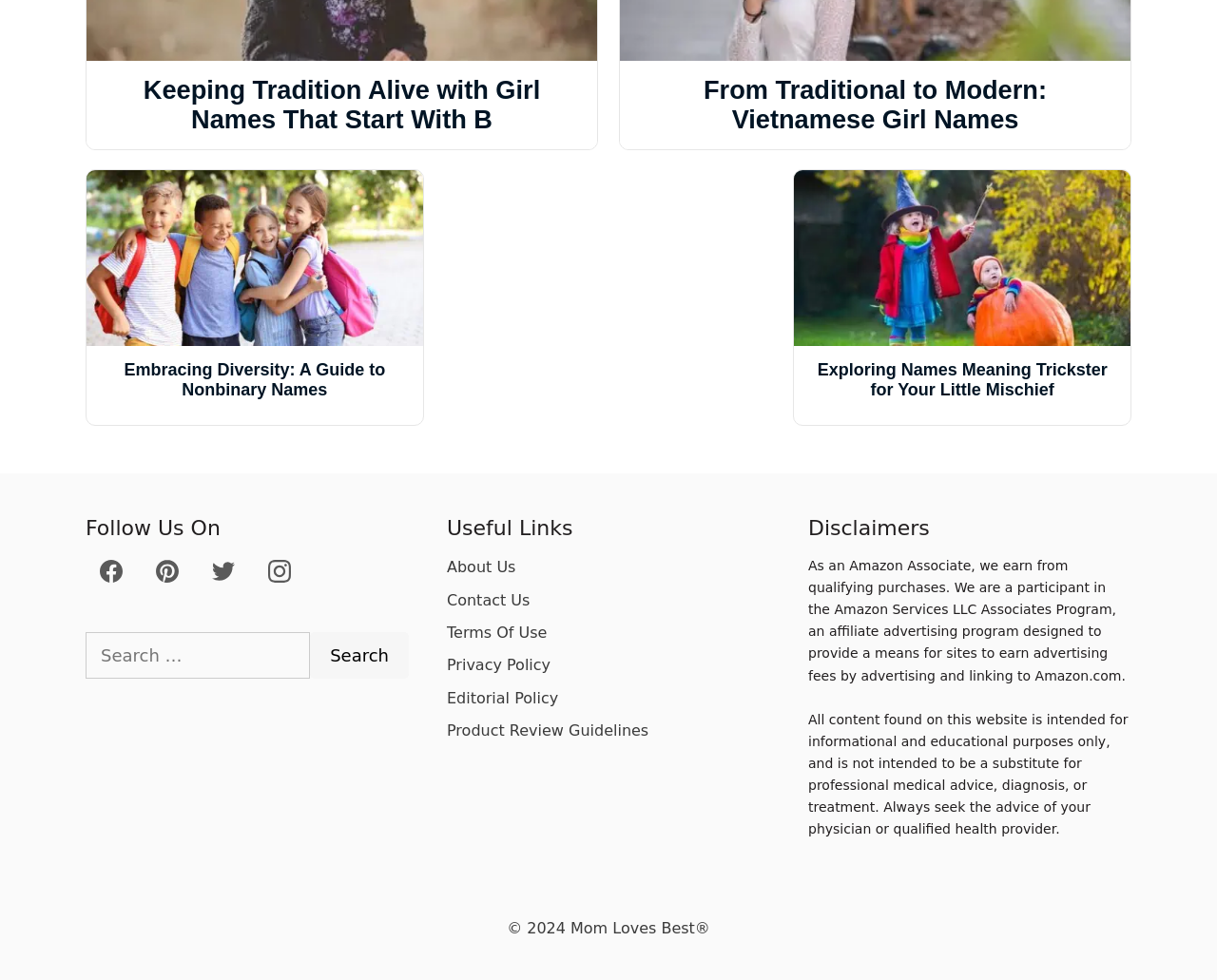Find and provide the bounding box coordinates for the UI element described here: "Product Review Guidelines". The coordinates should be given as four float numbers between 0 and 1: [left, top, right, bottom].

[0.367, 0.736, 0.533, 0.755]